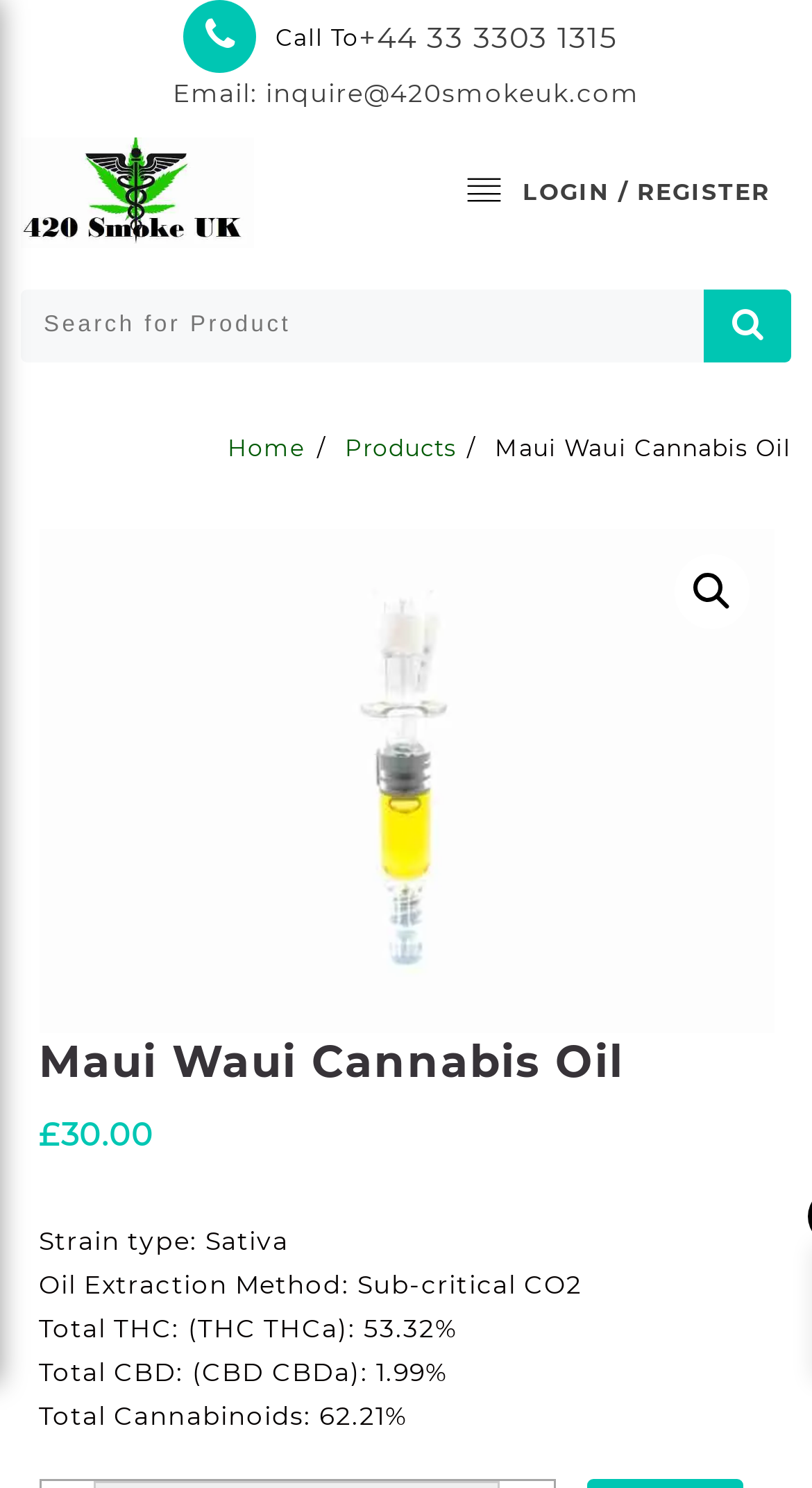What is the strain type of Maui Waui Cannabis Oil?
Refer to the image and give a detailed response to the question.

I found the strain type by looking at the StaticText element with the text 'Strain type: Sativa' which is located in the middle of the page, below the product name.